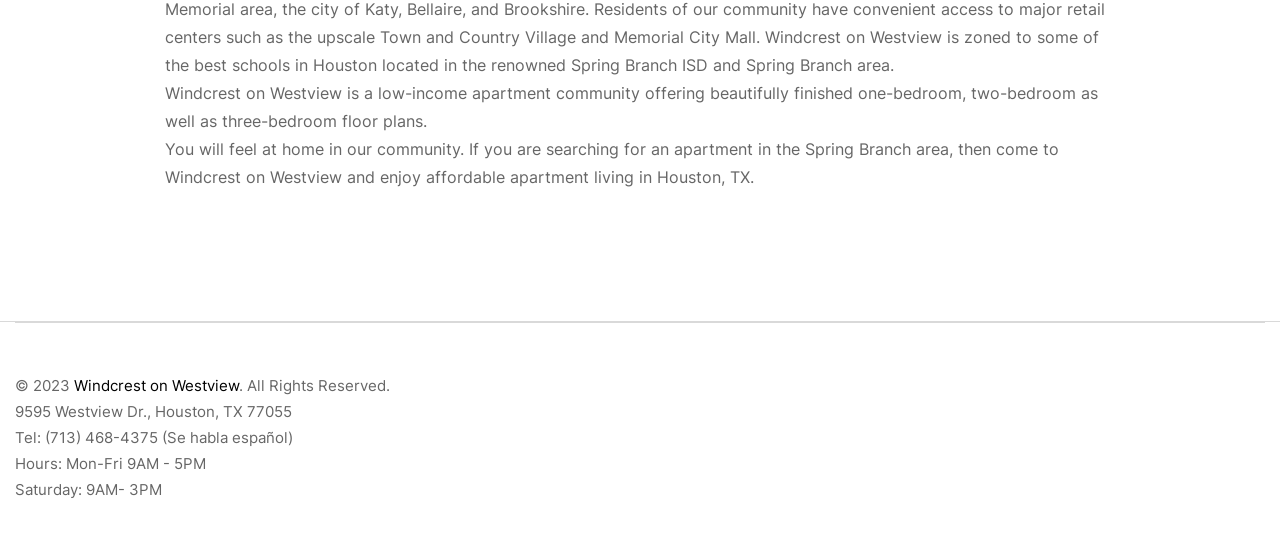What type of community is Windcrest on Westview?
Please answer the question as detailed as possible.

Based on the StaticText element with the text 'Windcrest on Westview is a low-income apartment community offering beautifully finished one-bedroom, two-bedroom as well as three-bedroom floor plans.', we can infer that Windcrest on Westview is a low-income apartment community.